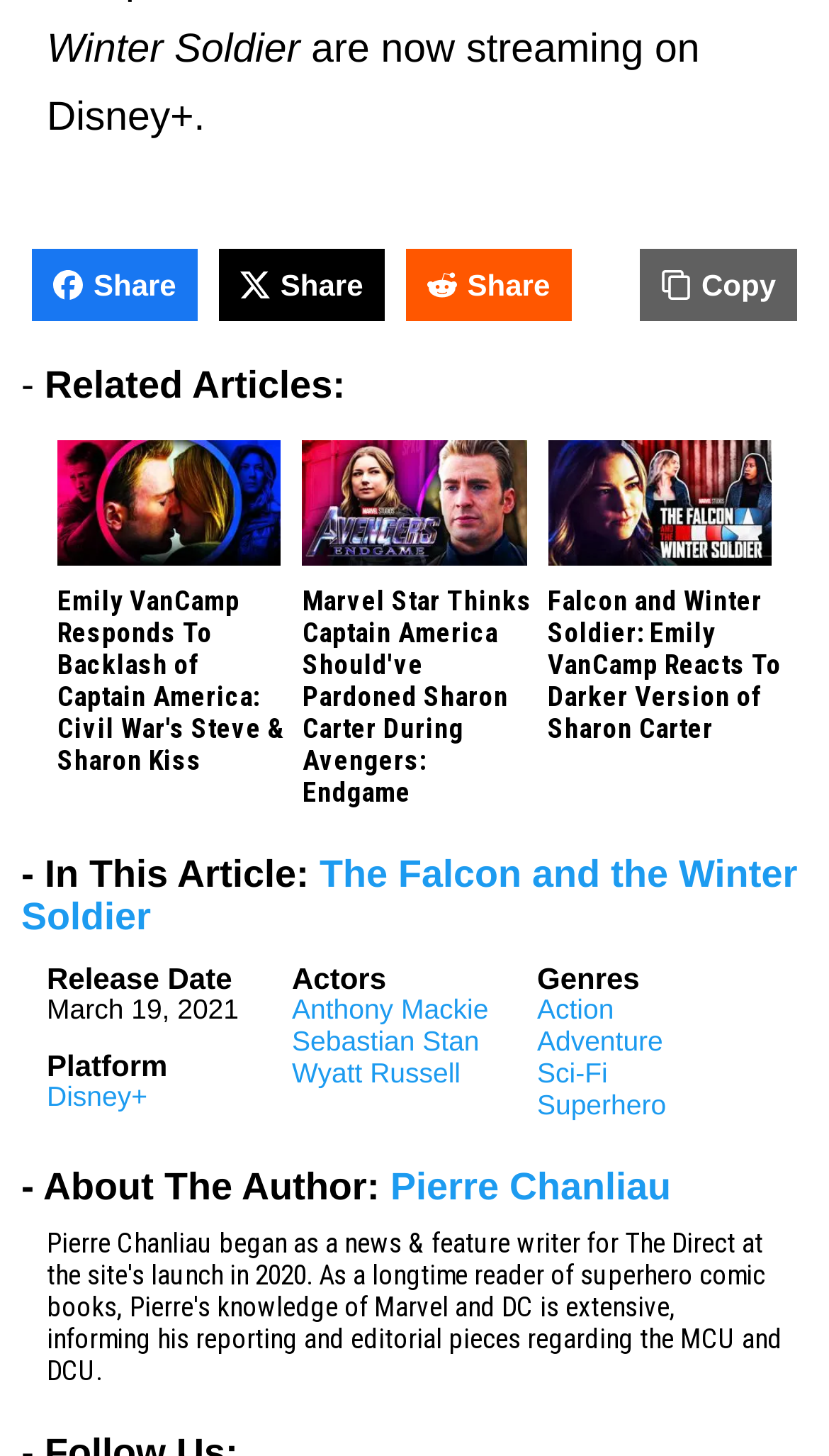What is the release date of the Falcon and the Winter Soldier?
Kindly answer the question with as much detail as you can.

I found the answer by looking at the section that lists the details of the show, where it says 'Release Date' and then 'March 19, 2021'.